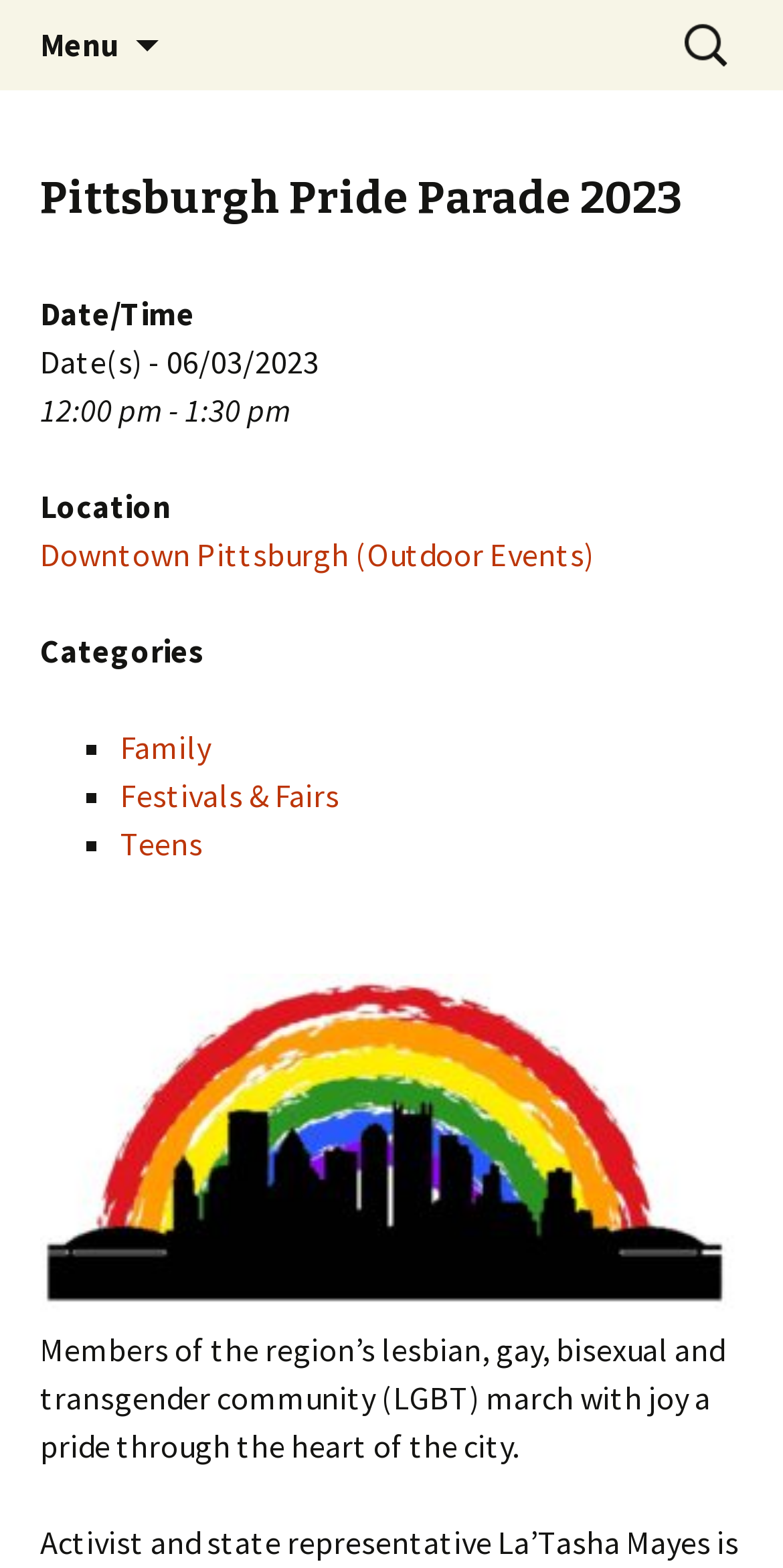Can you find the bounding box coordinates for the UI element given this description: "Teens"? Provide the coordinates as four float numbers between 0 and 1: [left, top, right, bottom].

[0.154, 0.524, 0.259, 0.55]